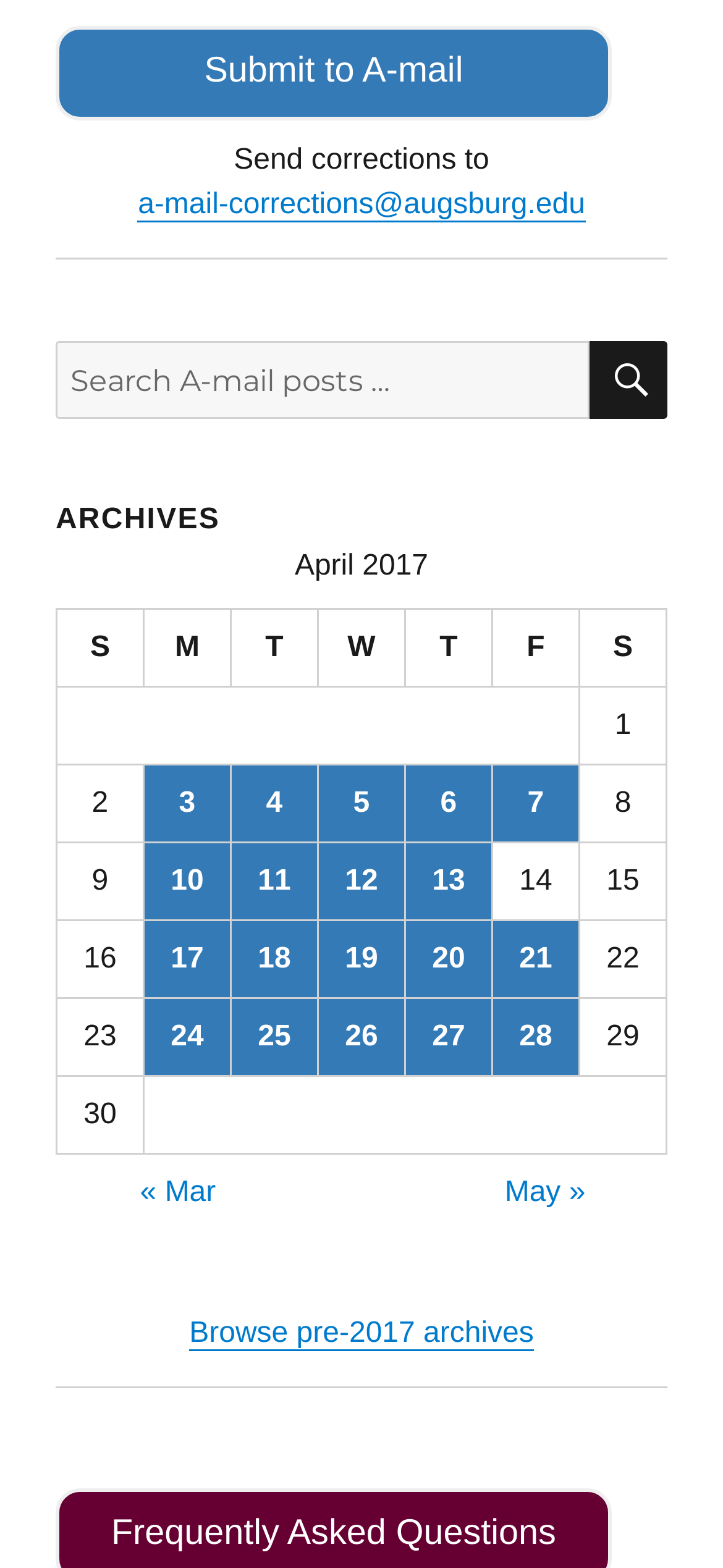Find the bounding box coordinates of the area to click in order to follow the instruction: "Search for something".

[0.077, 0.217, 0.923, 0.267]